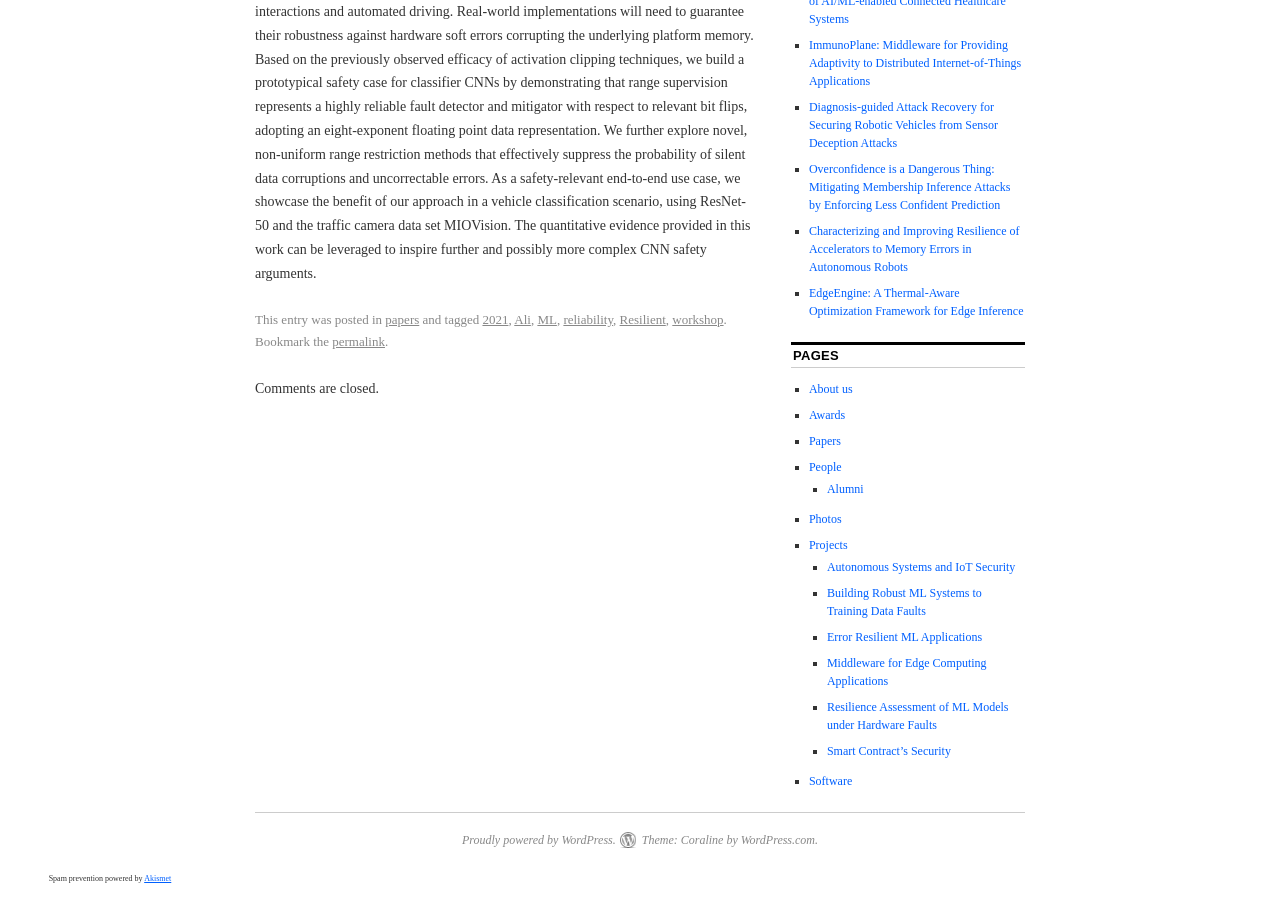Predict the bounding box for the UI component with the following description: "workshop".

[0.525, 0.347, 0.565, 0.364]